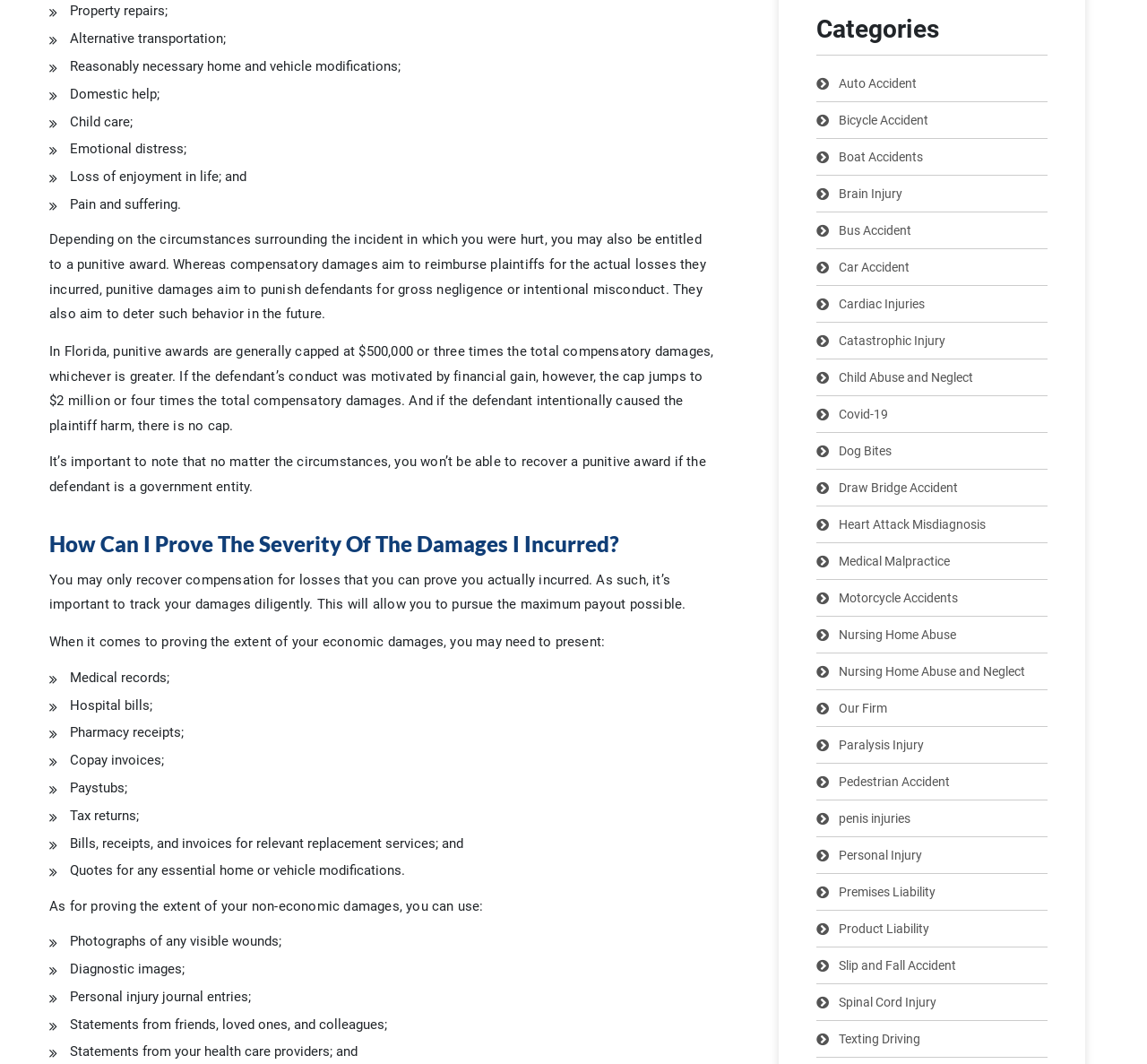Locate the bounding box of the UI element defined by this description: "Nursing Home Abuse and Neglect". The coordinates should be given as four float numbers between 0 and 1, formatted as [left, top, right, bottom].

[0.712, 0.614, 0.913, 0.648]